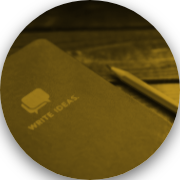Please give a concise answer to this question using a single word or phrase: 
What is placed next to the notebook?

A sharpened pencil